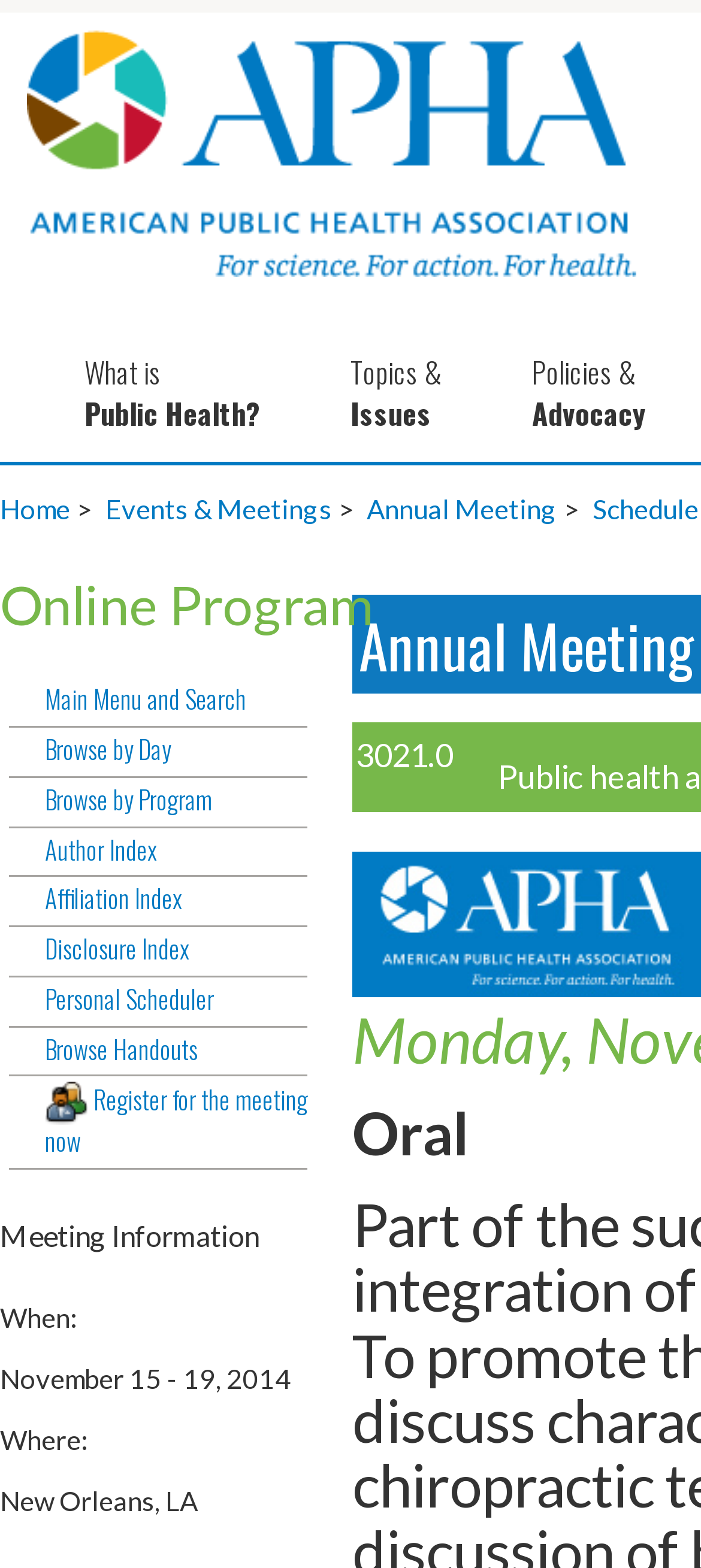Find the bounding box coordinates for the area that must be clicked to perform this action: "Browse by Day".

[0.013, 0.468, 0.438, 0.496]